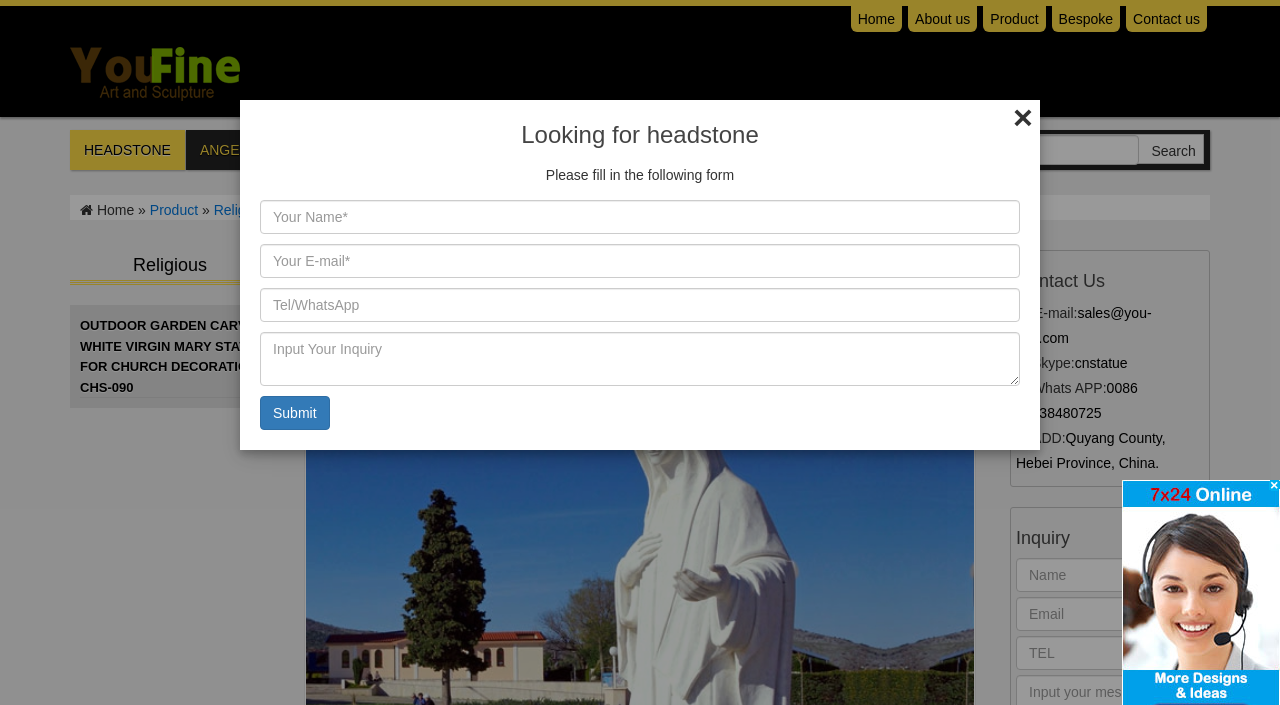Given the element description name="name" placeholder="Name", specify the bounding box coordinates of the corresponding UI element in the format (top-left x, top-left y, bottom-right x, bottom-right y). All values must be between 0 and 1.

[0.794, 0.791, 0.941, 0.84]